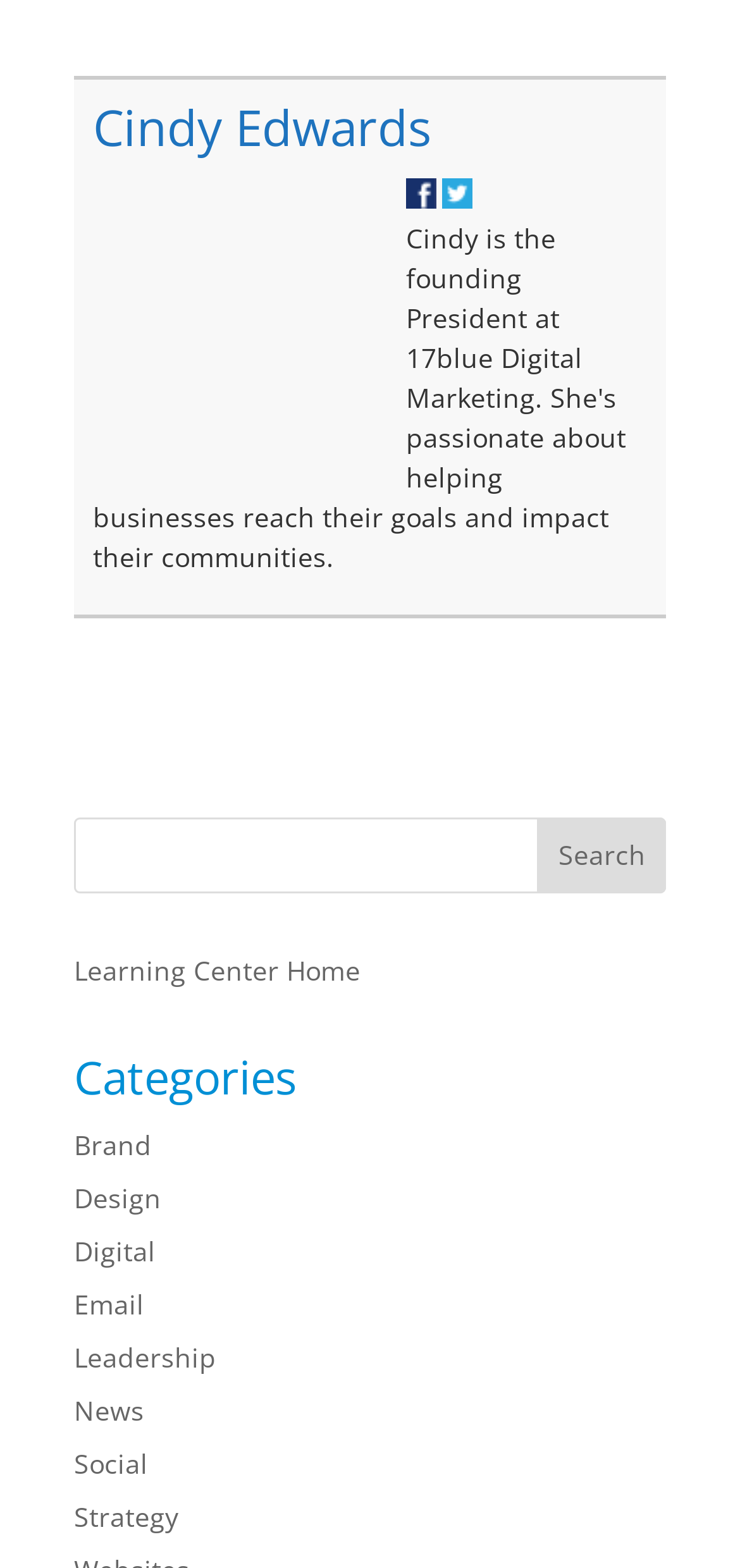Please identify the bounding box coordinates of the element's region that needs to be clicked to fulfill the following instruction: "Click on the image". The bounding box coordinates should consist of four float numbers between 0 and 1, i.e., [left, top, right, bottom].

[0.126, 0.113, 0.51, 0.295]